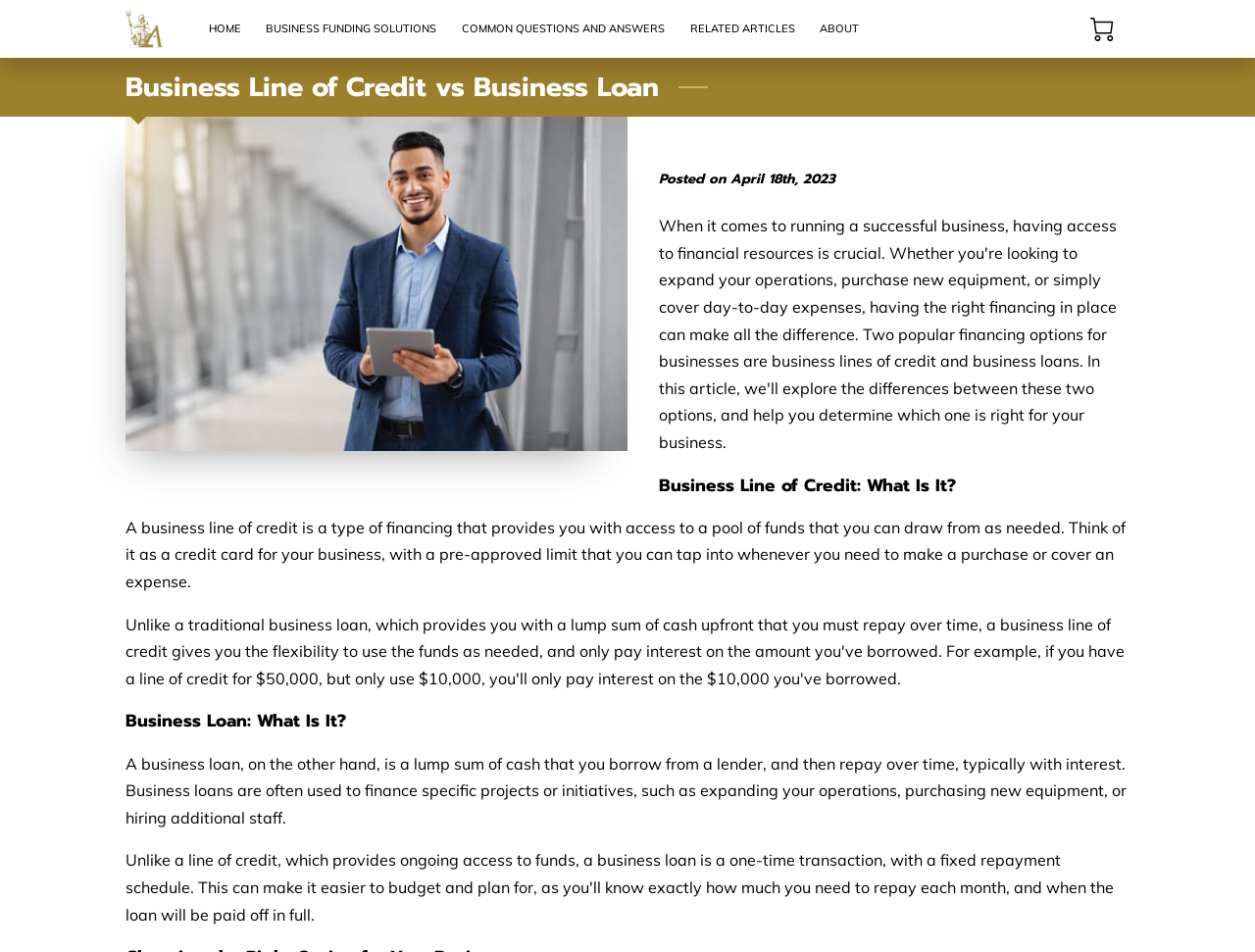Given the element description About T-SQL Tuesday, identify the bounding box coordinates for the UI element on the webpage screenshot. The format should be (top-left x, top-left y, bottom-right x, bottom-right y), with values between 0 and 1.

None